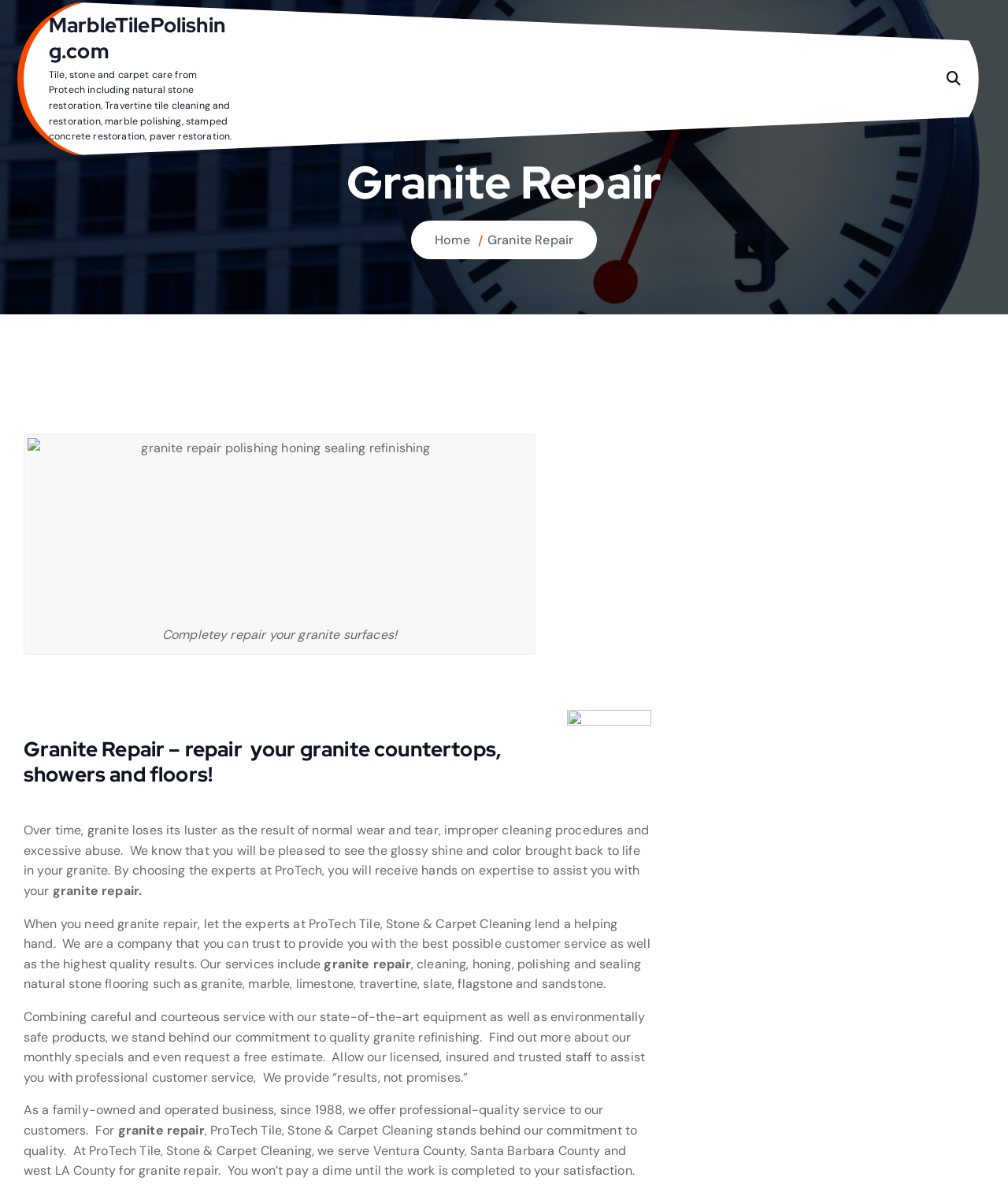Create a detailed narrative describing the layout and content of the webpage.

The webpage is about Granite Repair services offered by ProTech Tile, Stone & Carpet Cleaning. At the top left, there is a link to the company's website, MarbleTilePolishing.com, which is also the title of the webpage. Below this, there is a brief description of the company's services, including natural stone restoration, Travertine tile cleaning, and marble polishing.

On the top right, there is a small button with no text. Below this, there is a canvas element that spans the entire width of the page.

The main content of the webpage starts with a heading "Granite Repair" at the top center. Below this, there are two links, "Home" and "Granite Repair", which are likely navigation links.

To the right of these links, there is a figure element containing an image of granite repair, with a caption "Completey repair your granite surfaces!". Below this, there is a heading that summarizes the service, "Granite Repair – repair your granite countertops, showers and floors!".

The rest of the webpage is dedicated to describing the granite repair service. There are several paragraphs of text that explain the process, the benefits, and the company's commitment to quality. The text is divided into several sections, with some blank spaces in between. The company's expertise, services, and areas of operation are highlighted throughout the text.

At the bottom of the page, there are a few more mentions of "granite repair" and the company's name, ProTech Tile, Stone & Carpet Cleaning. Overall, the webpage is focused on promoting the company's granite repair services and establishing their credibility in the field.